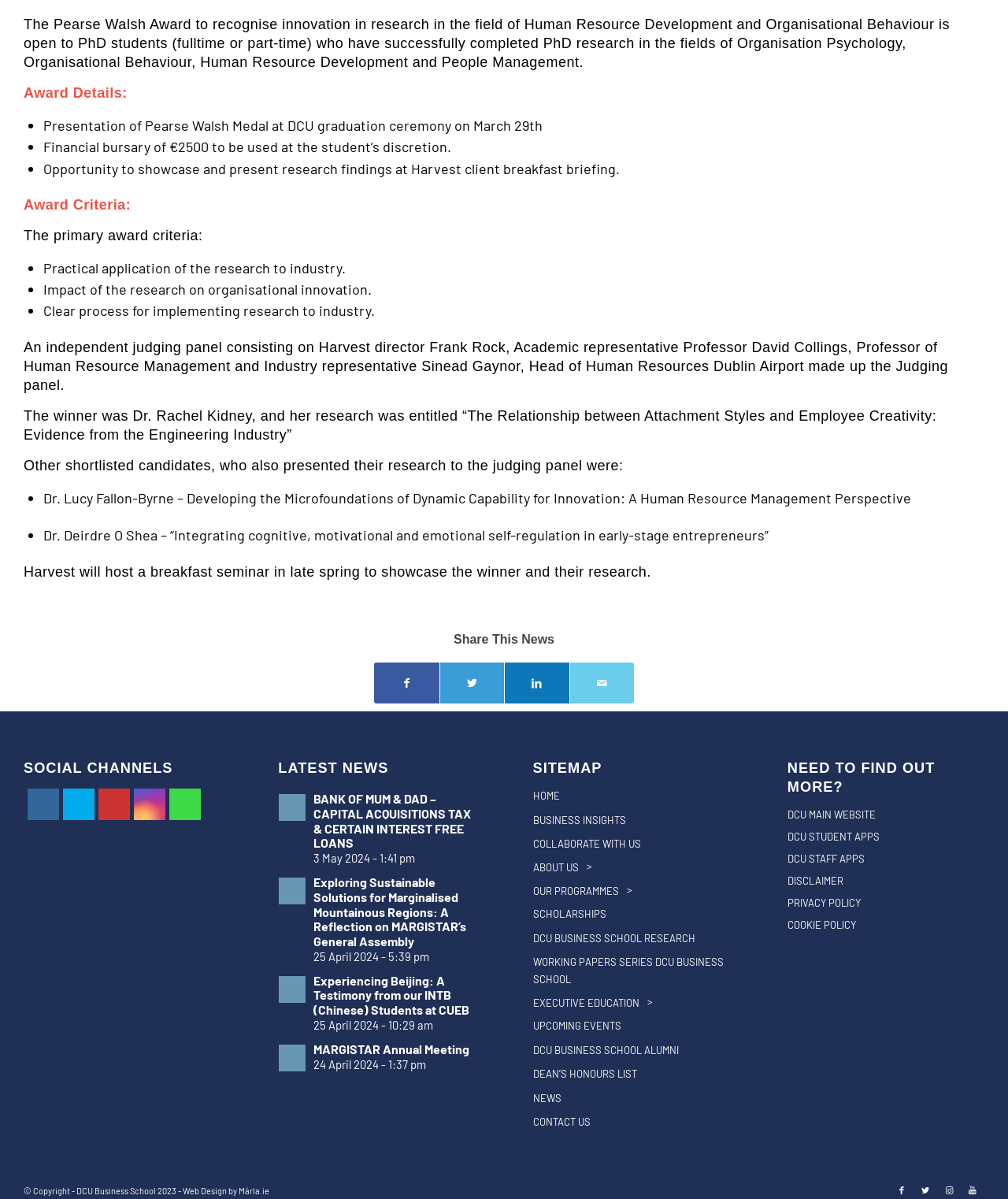Kindly determine the bounding box coordinates for the area that needs to be clicked to execute this instruction: "View the latest news".

[0.276, 0.634, 0.471, 0.649]